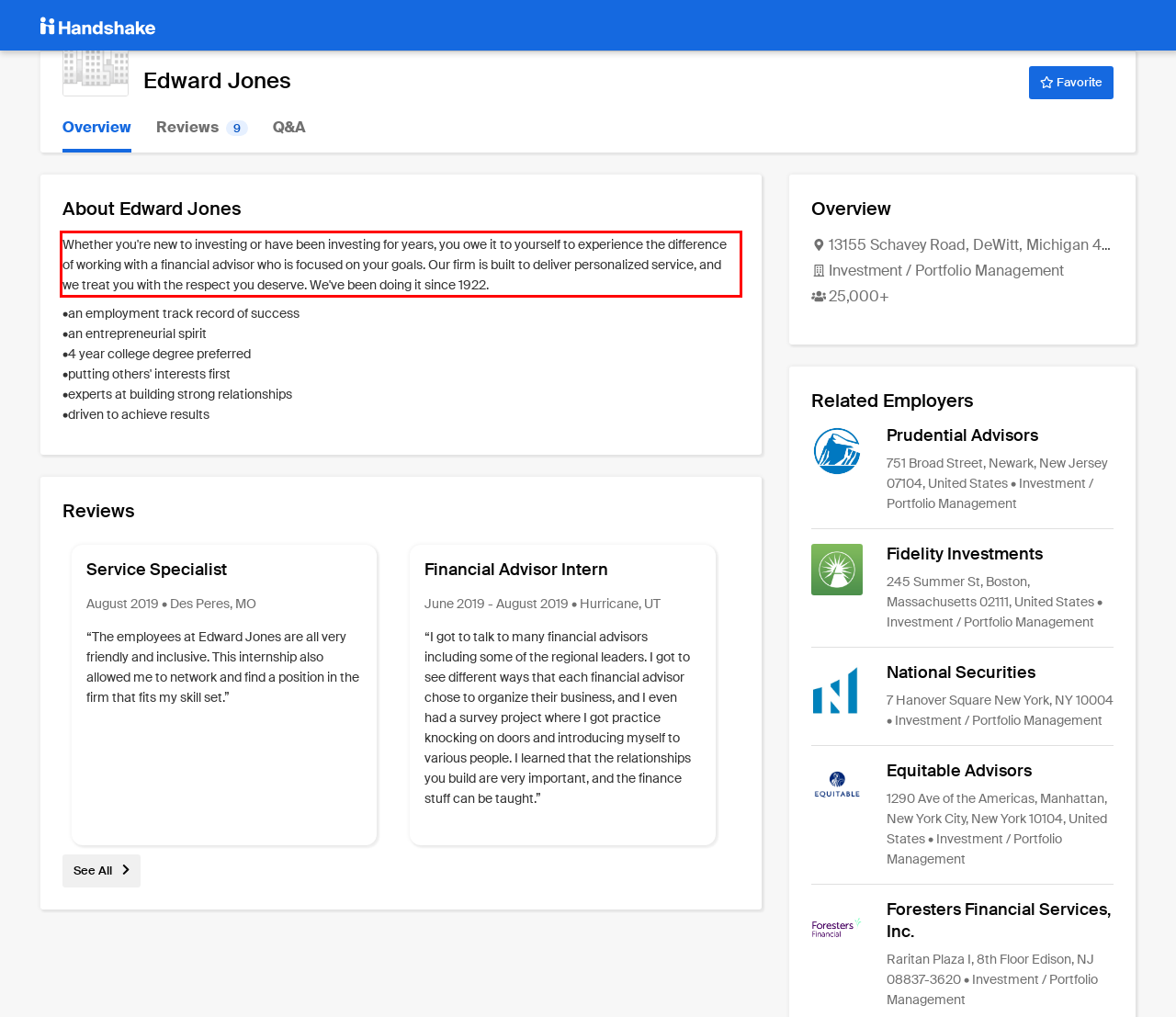Look at the screenshot of the webpage, locate the red rectangle bounding box, and generate the text content that it contains.

Whether you're new to investing or have been investing for years, you owe it to yourself to experience the difference of working with a financial advisor who is focused on your goals. Our firm is built to deliver personalized service, and we treat you with the respect you deserve. We've been doing it since 1922.